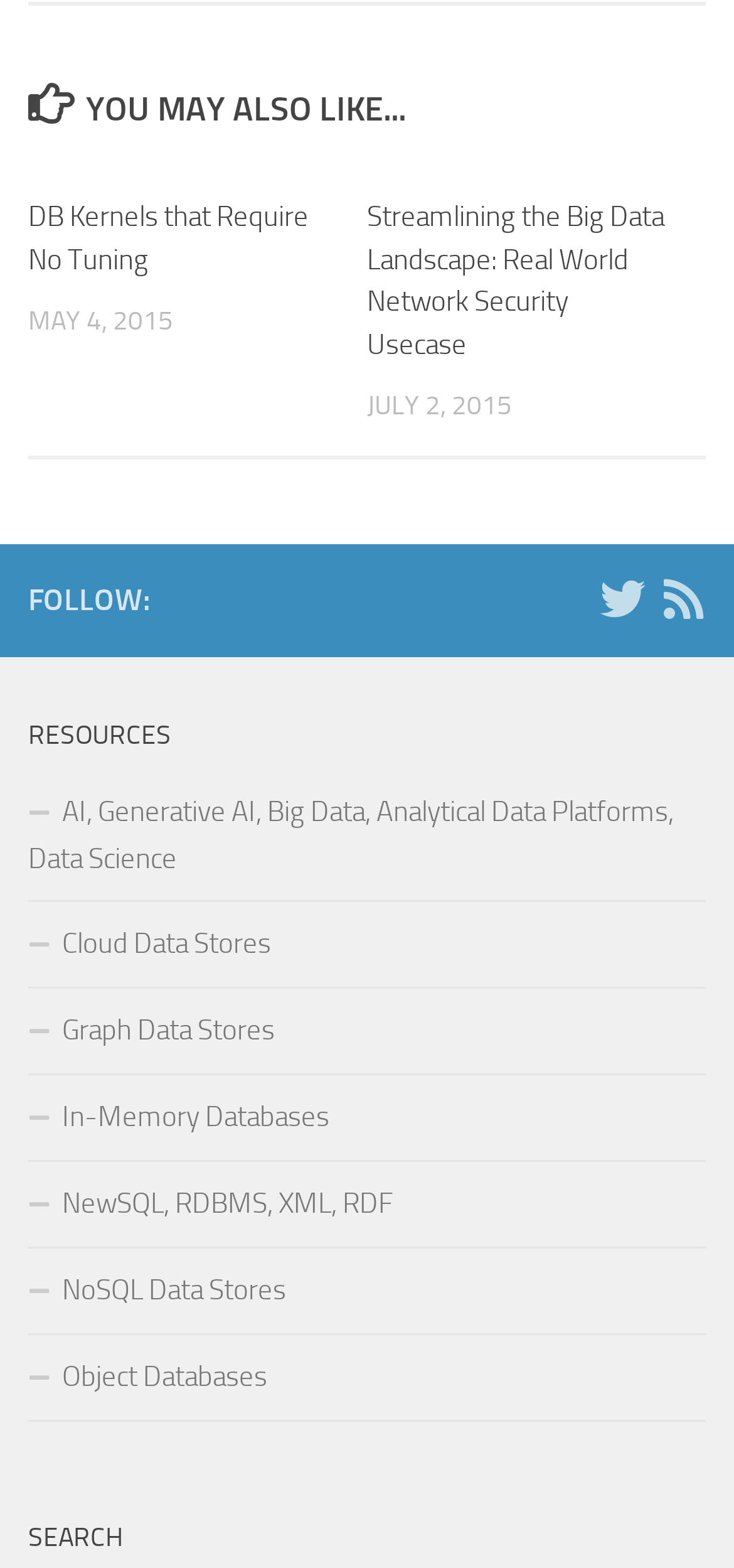Please identify the bounding box coordinates of the clickable area that will allow you to execute the instruction: "follow on Twitter".

[0.818, 0.368, 0.879, 0.397]